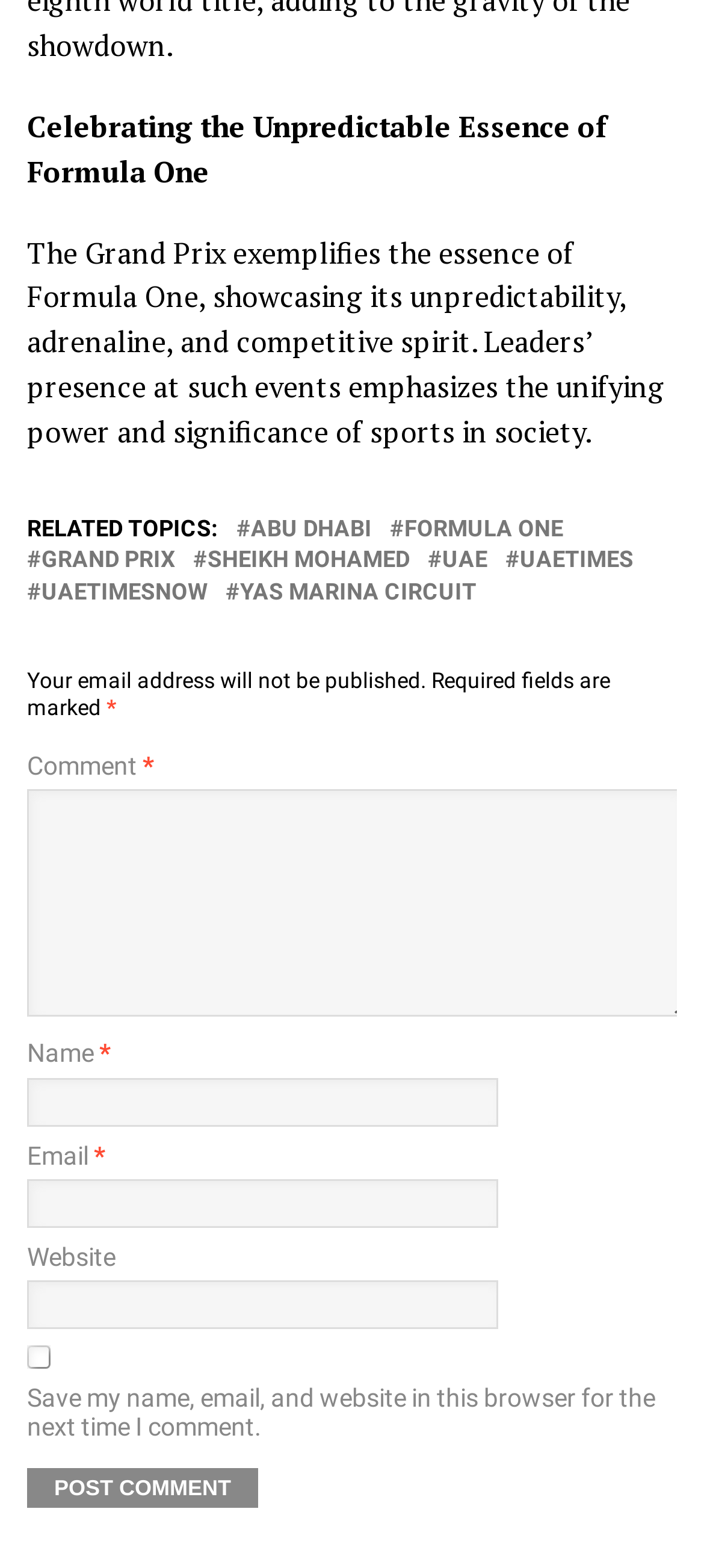Answer the question below with a single word or a brief phrase: 
What is the button text to submit a comment?

Post Comment